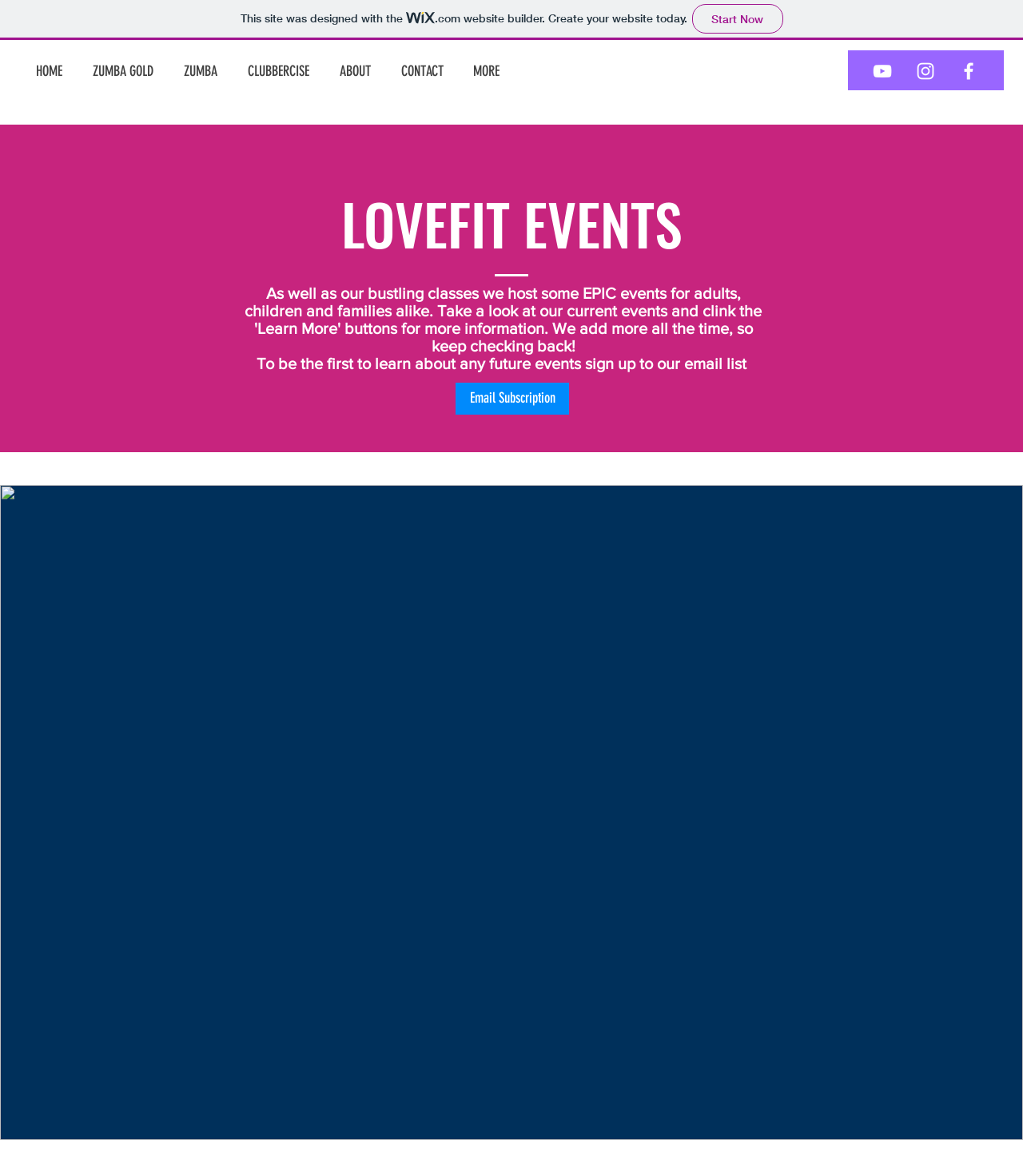Indicate the bounding box coordinates of the clickable region to achieve the following instruction: "Subscribe to the email list."

[0.445, 0.325, 0.556, 0.353]